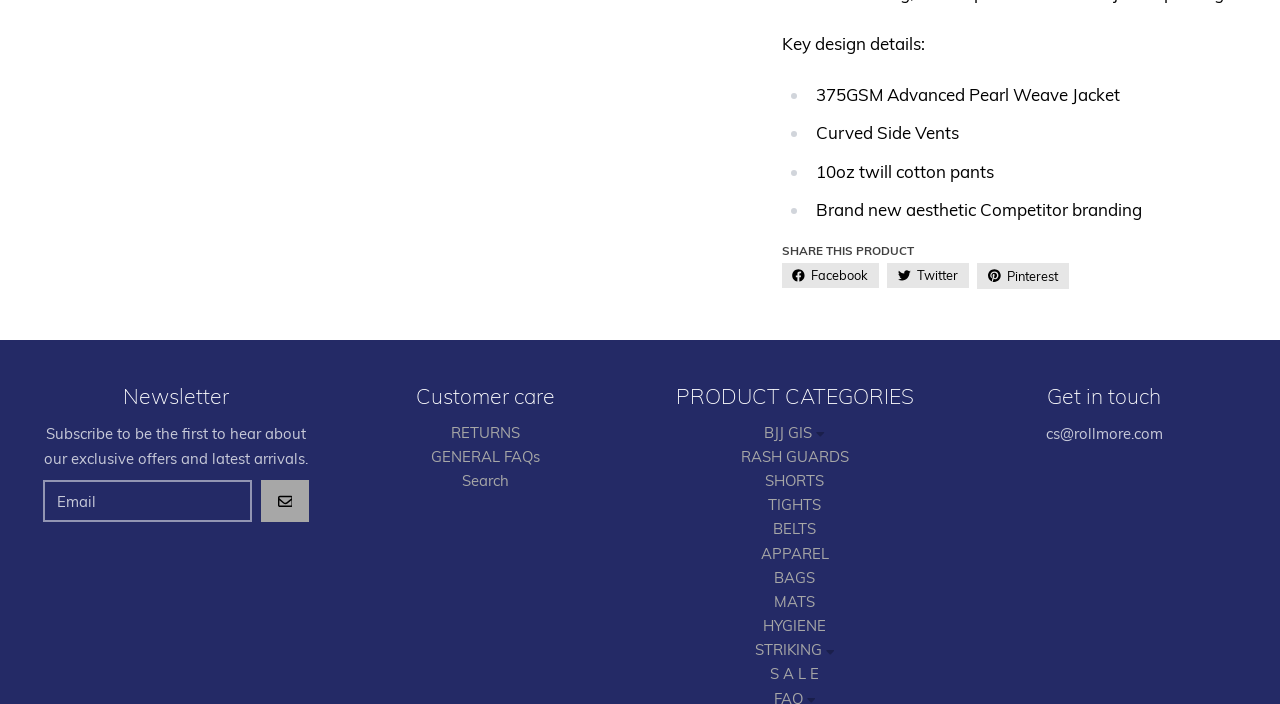What are the product categories? Based on the screenshot, please respond with a single word or phrase.

BJJ GIS, RASH GUARDS, SHORTS, etc.